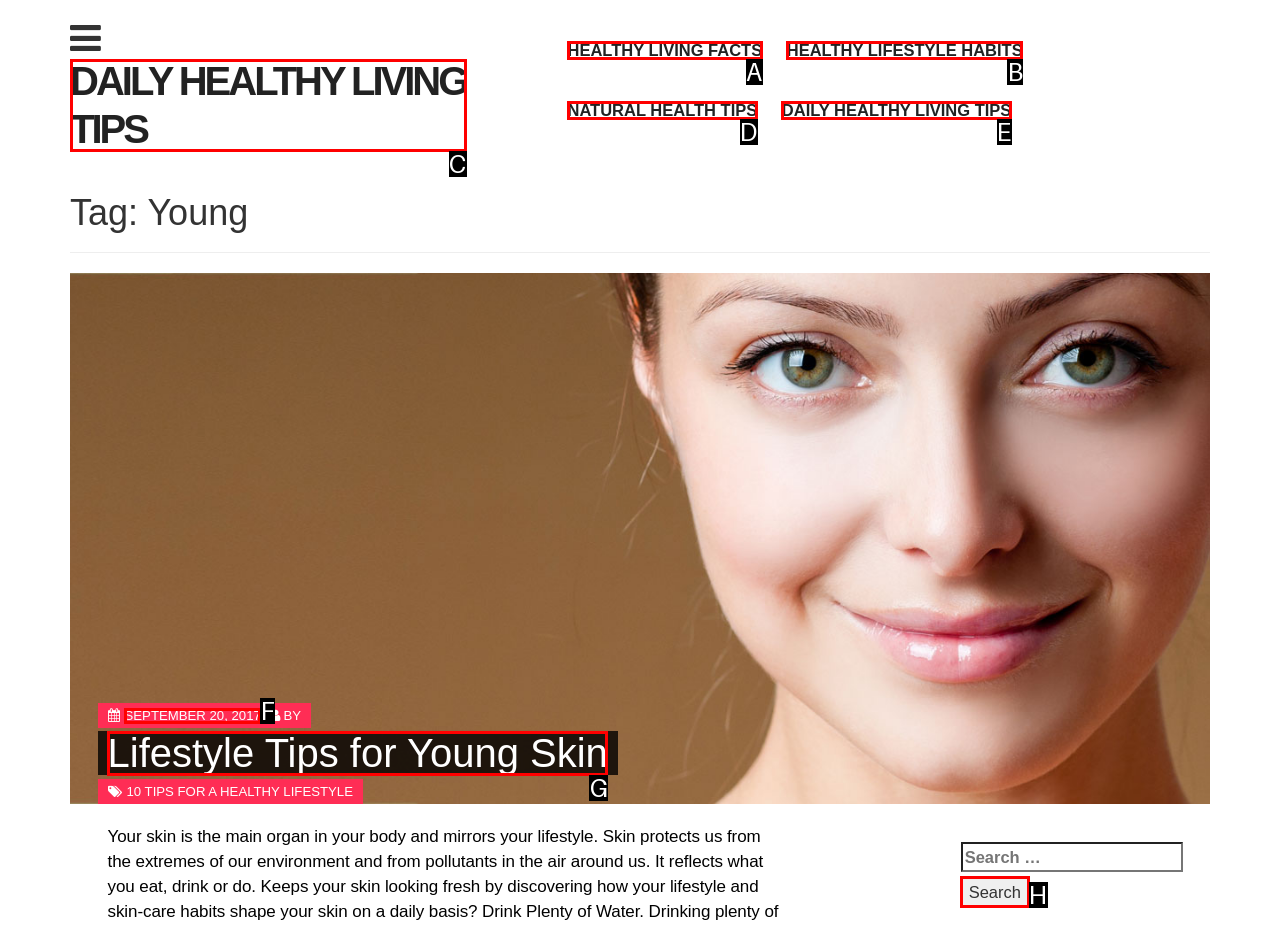Tell me which one HTML element I should click to complete the following task: Click on 'Search' button Answer with the option's letter from the given choices directly.

H